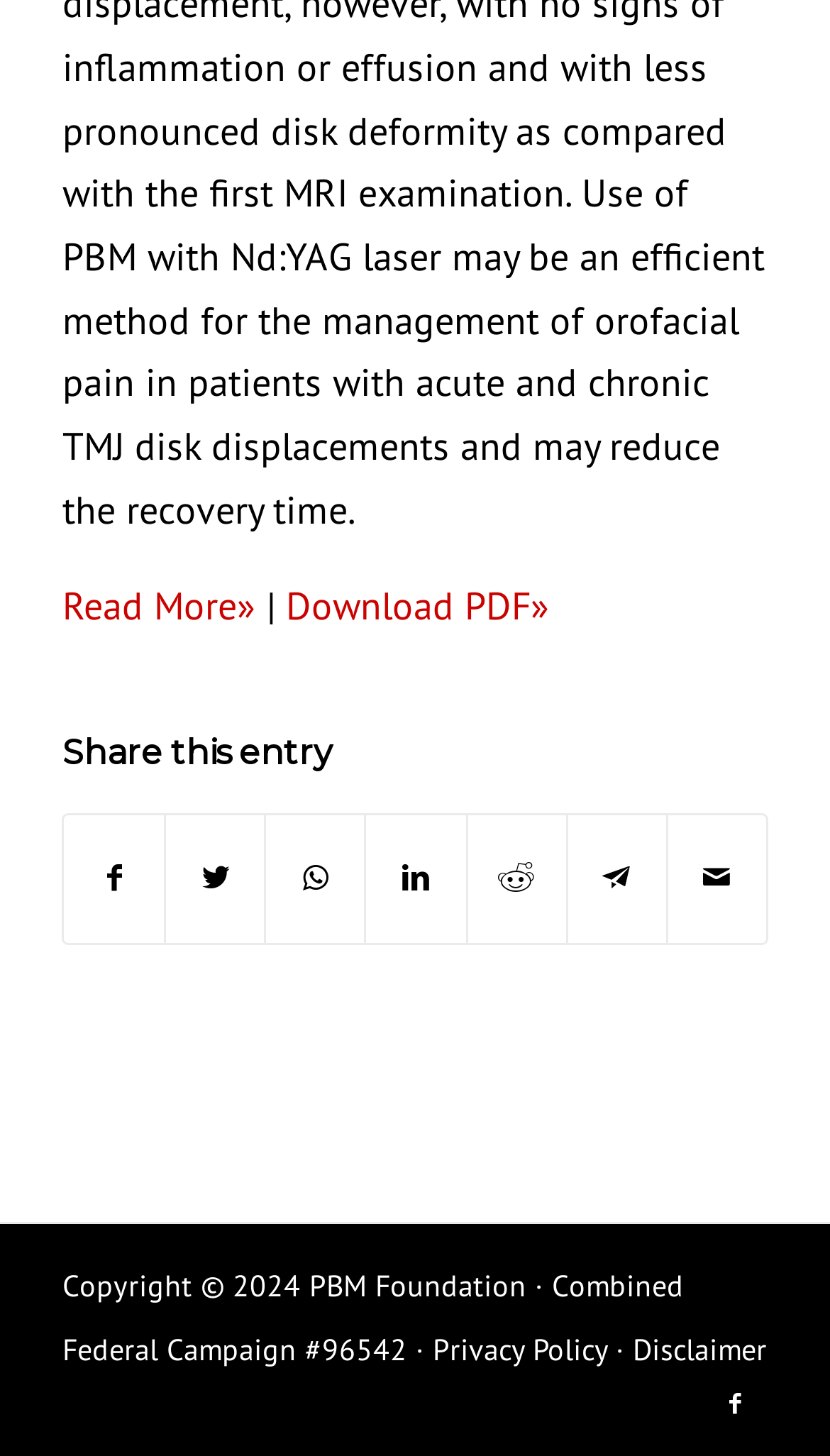How many links are there at the bottom of the webpage?
Offer a detailed and full explanation in response to the question.

The links at the bottom of the webpage include 'Combined Federal Campaign #96542', 'Privacy Policy', 'Disclaimer', and 'Link to Facebook'.